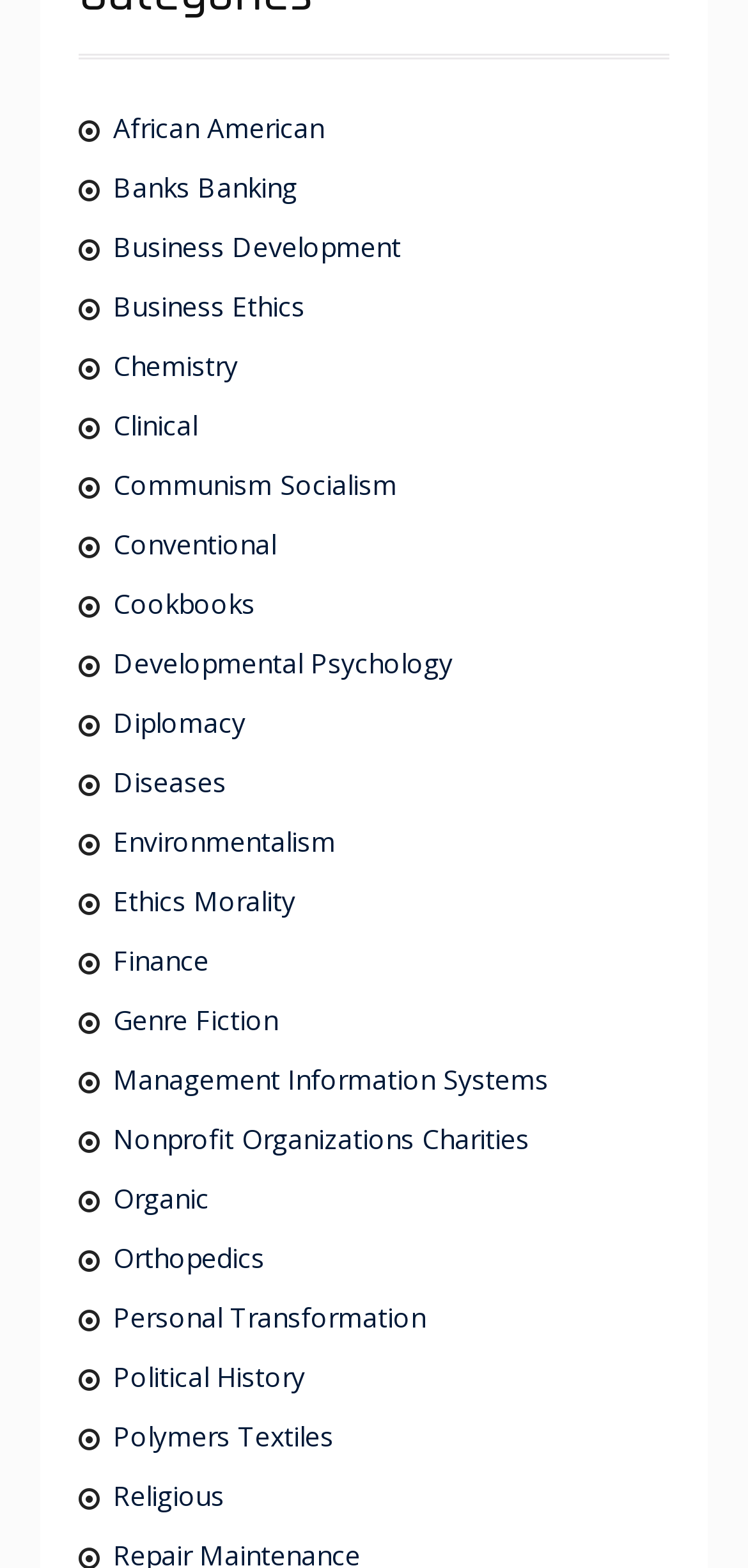Please provide a brief answer to the following inquiry using a single word or phrase:
What is the topic of the first link?

African American